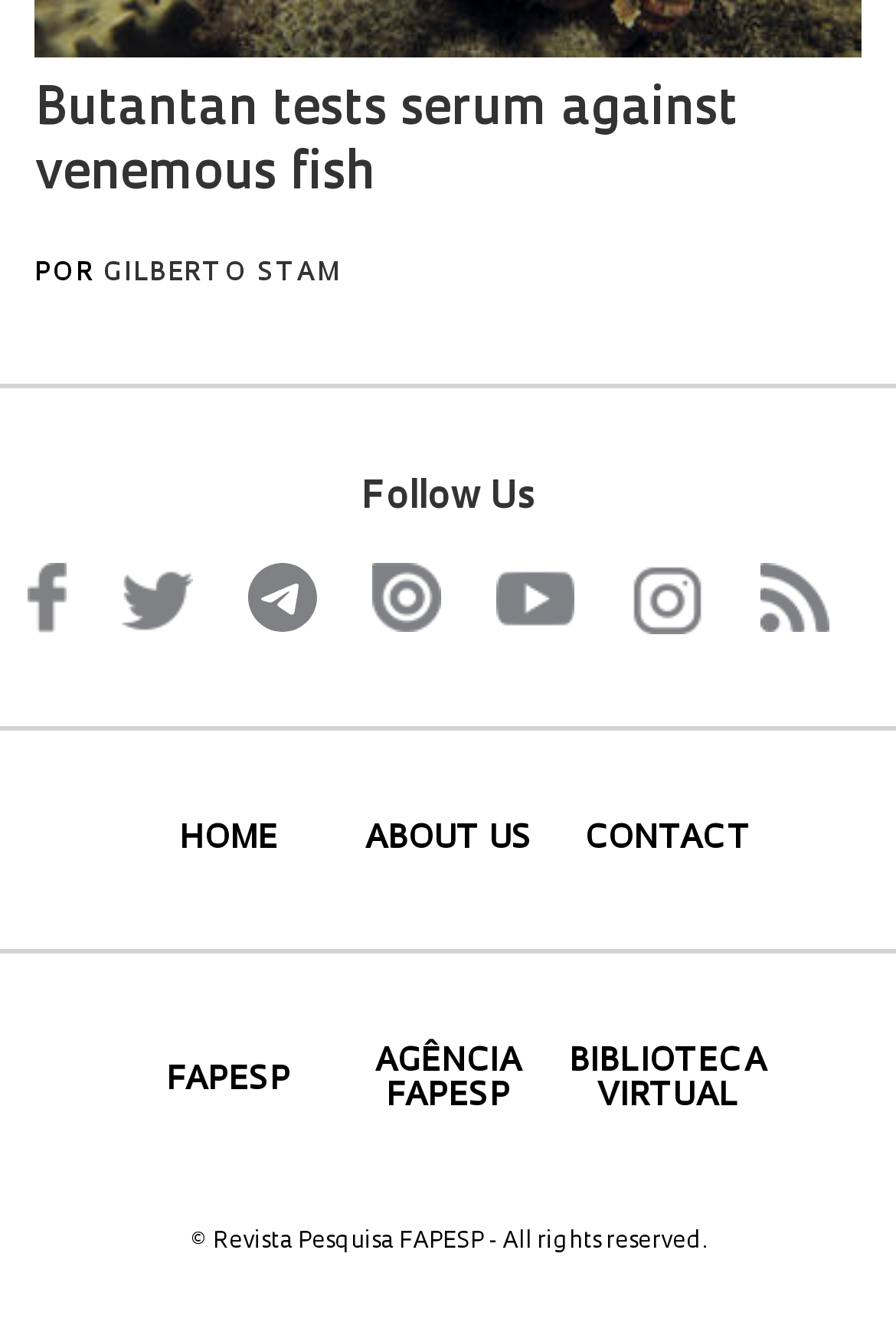Carefully examine the image and provide an in-depth answer to the question: How many main navigation links are there?

I examined the main navigation section of the webpage and found four main links, which are HOME, ABOUT US, CONTACT, and FAPESP.